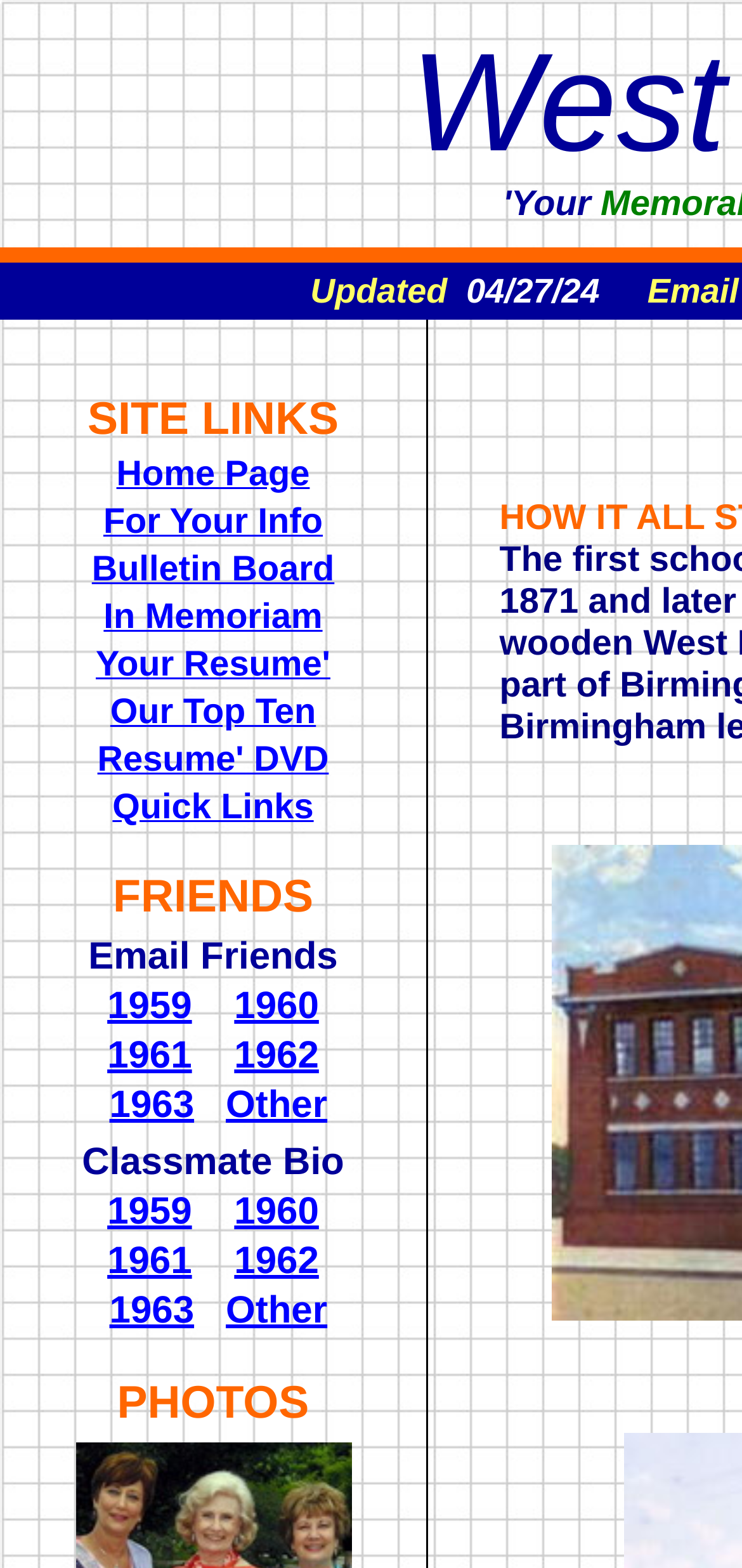Locate the bounding box coordinates of the element I should click to achieve the following instruction: "view classmate bio".

[0.11, 0.728, 0.464, 0.755]